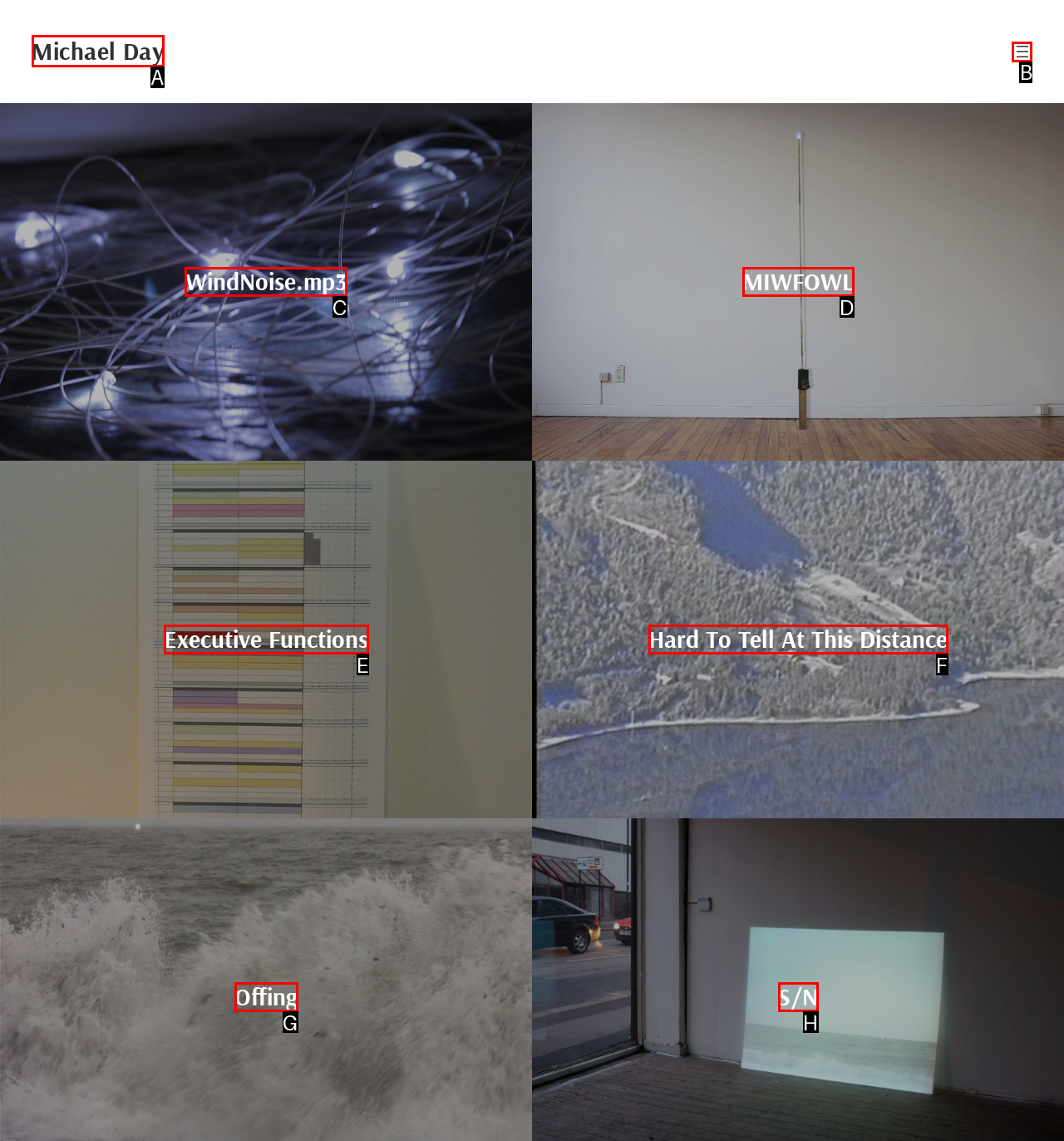Please indicate which HTML element should be clicked to fulfill the following task: download WindNoise.mp3. Provide the letter of the selected option.

C